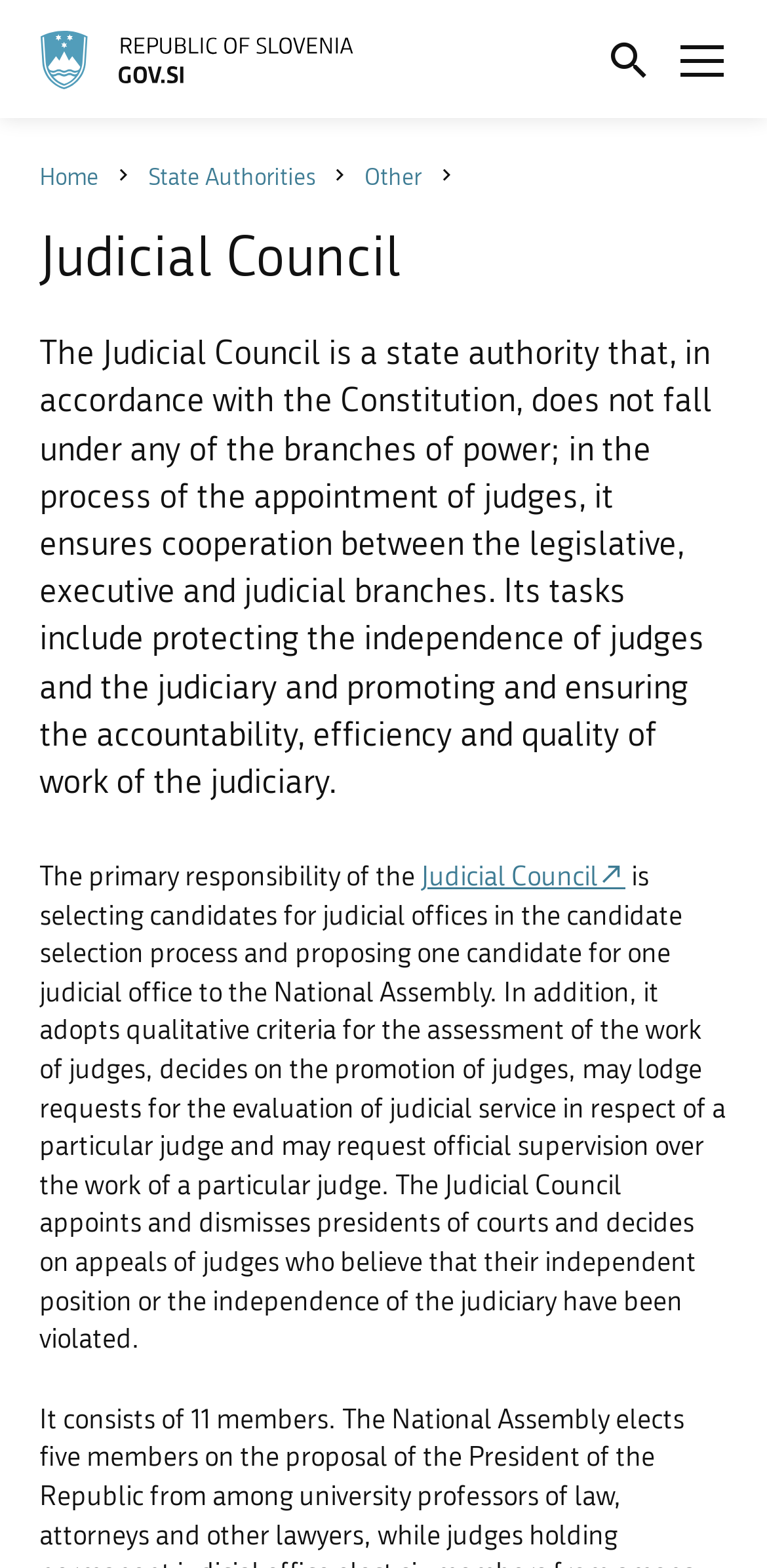Can you specify the bounding box coordinates of the area that needs to be clicked to fulfill the following instruction: "Open search screen"?

[0.788, 0.019, 0.855, 0.058]